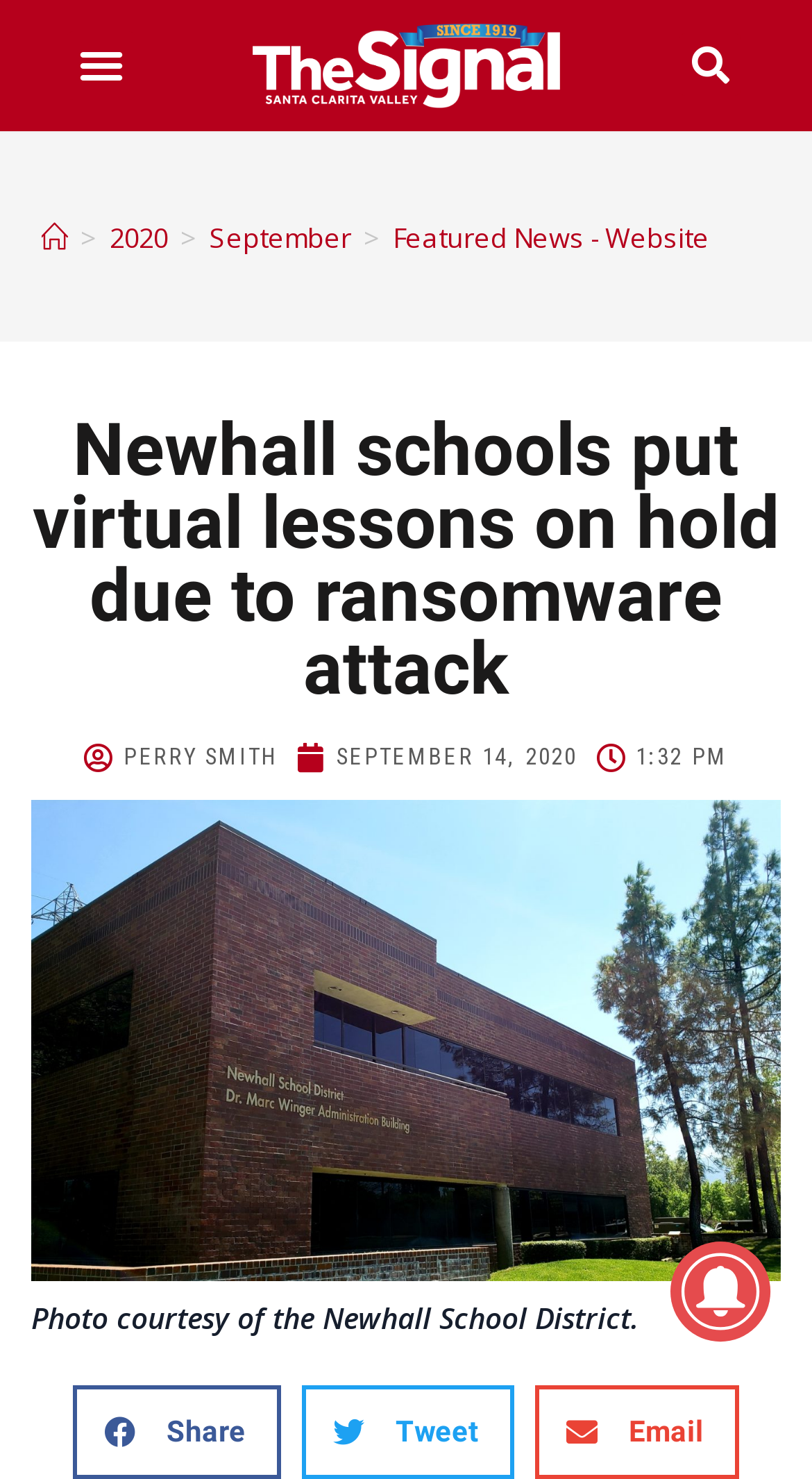Generate the text content of the main heading of the webpage.

Newhall schools put virtual lessons on hold due to ransomware attack